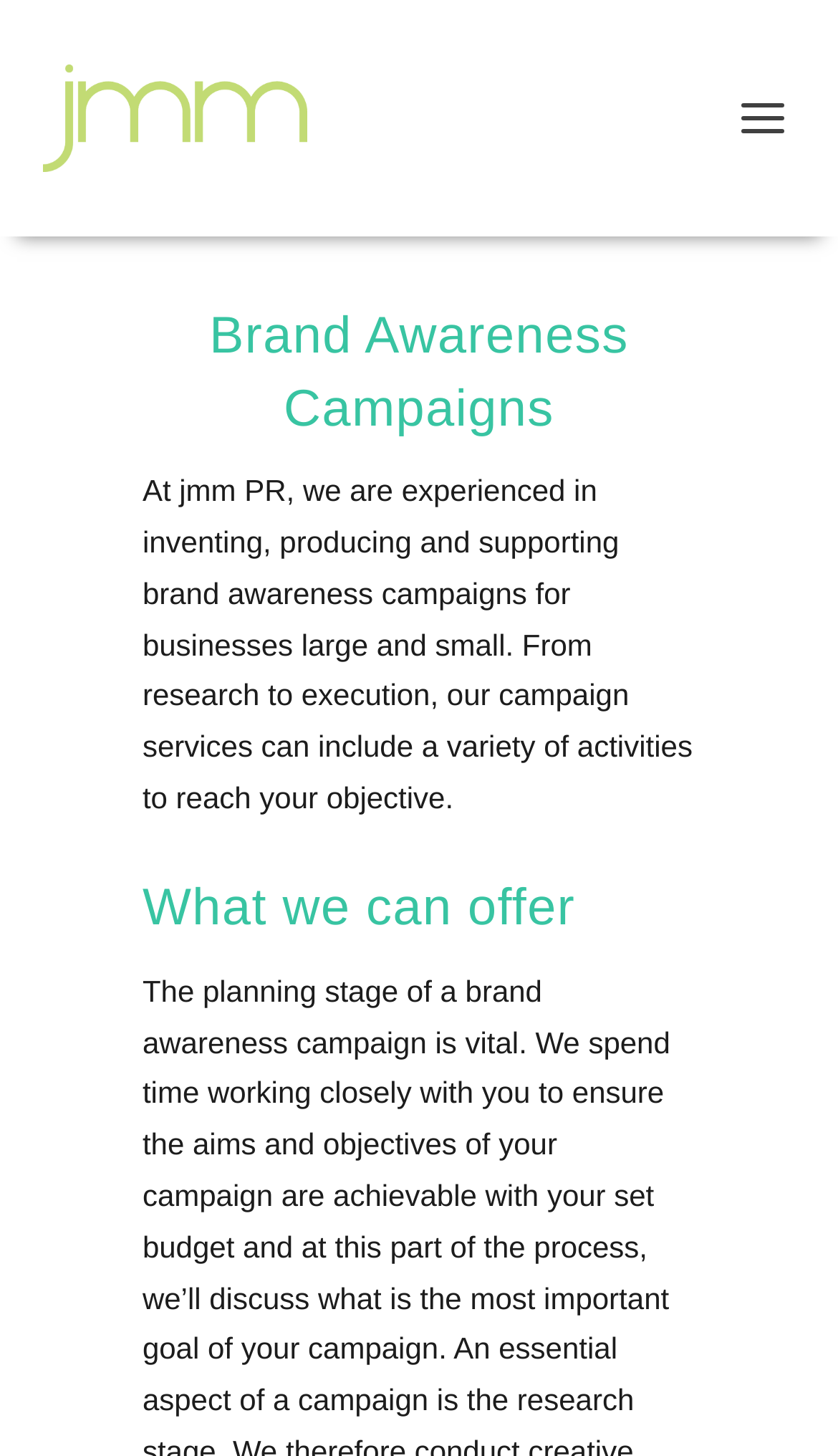Please identify the webpage's heading and generate its text content.

Brand Awareness Campaigns